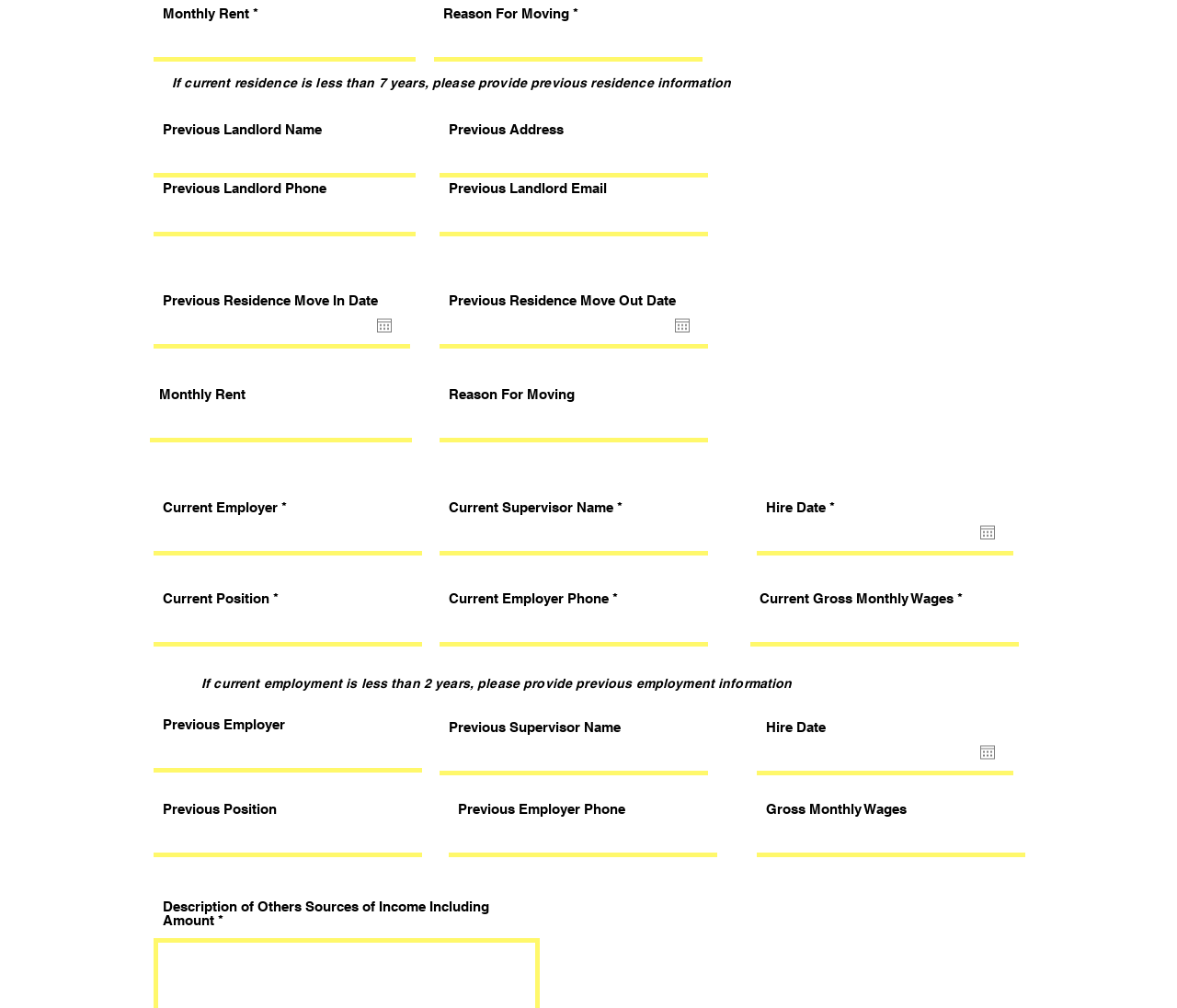Please find the bounding box coordinates of the element that needs to be clicked to perform the following instruction: "Input current gross monthly wages". The bounding box coordinates should be four float numbers between 0 and 1, represented as [left, top, right, bottom].

[0.638, 0.601, 0.866, 0.642]